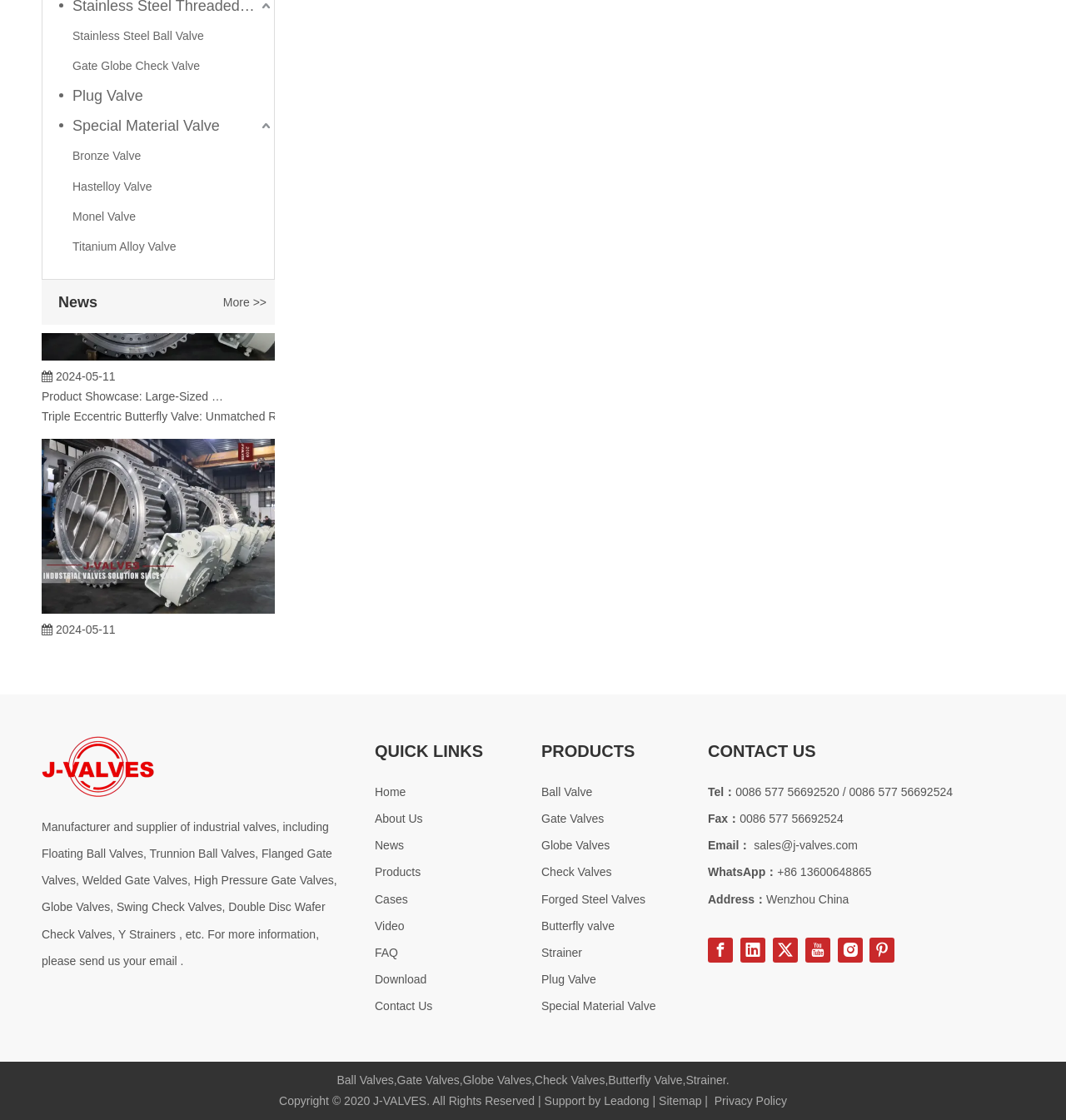Refer to the screenshot and give an in-depth answer to this question: What social media platforms does J-VALVES have?

J-VALVES has social media presence on various platforms, including Facebook, Linkedin, Twitter, Youtube, Instagram, and Pinterest, which can be found at the bottom of the webpage.